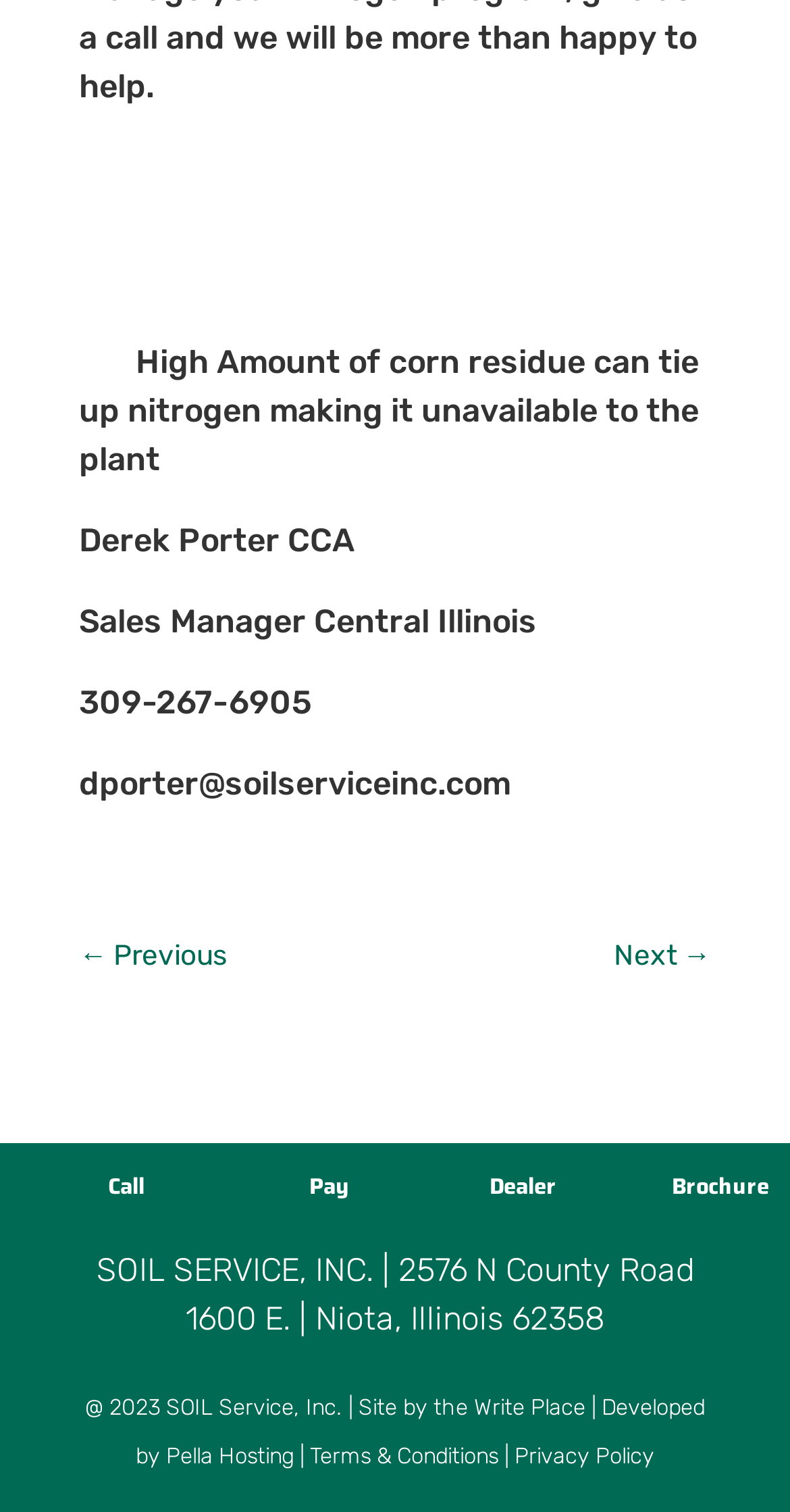Provide a brief response to the question using a single word or phrase: 
How many links are there in the footer section?

6